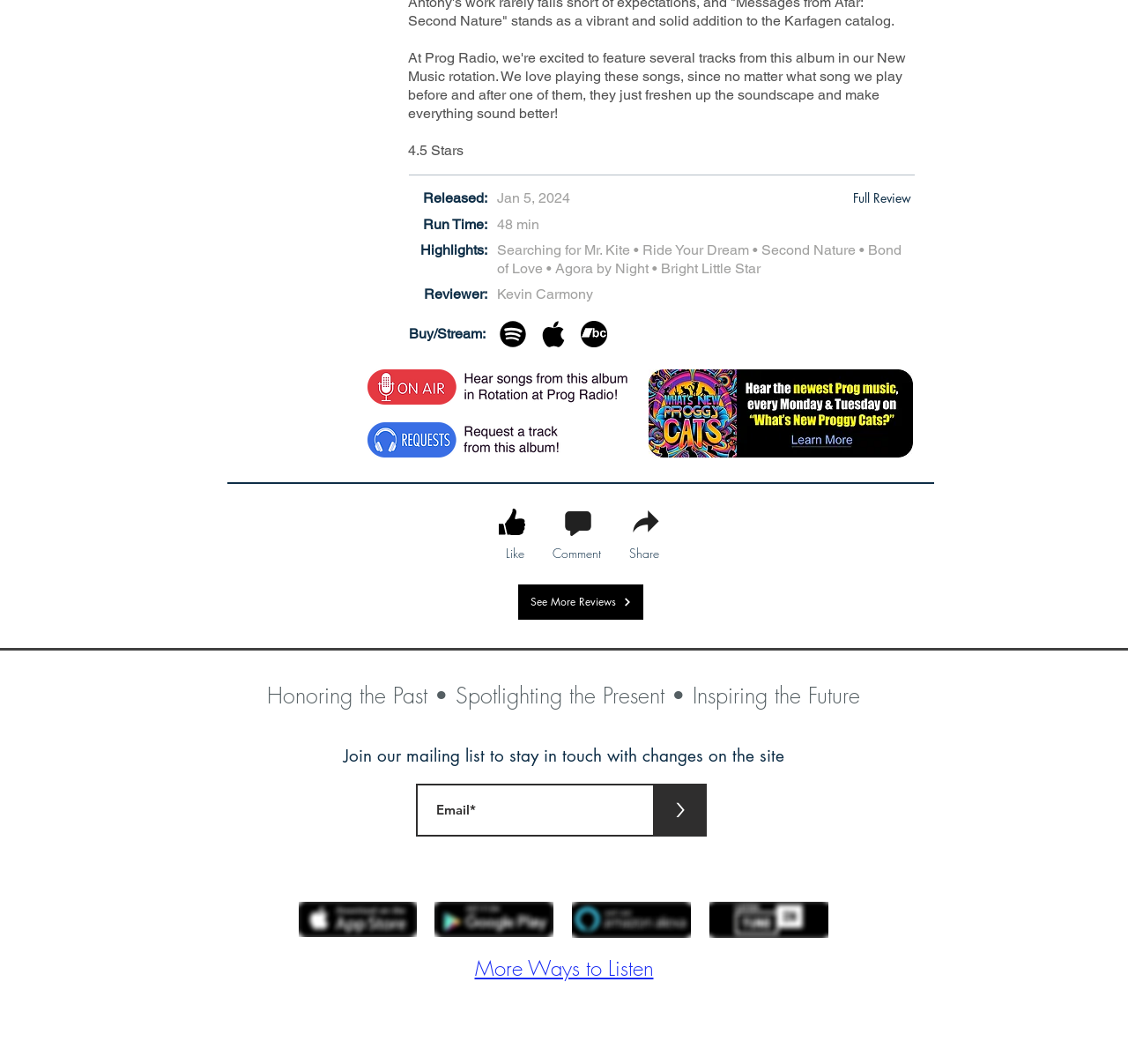Please give a concise answer to this question using a single word or phrase: 
Who is the reviewer of the album?

Kevin Carmony